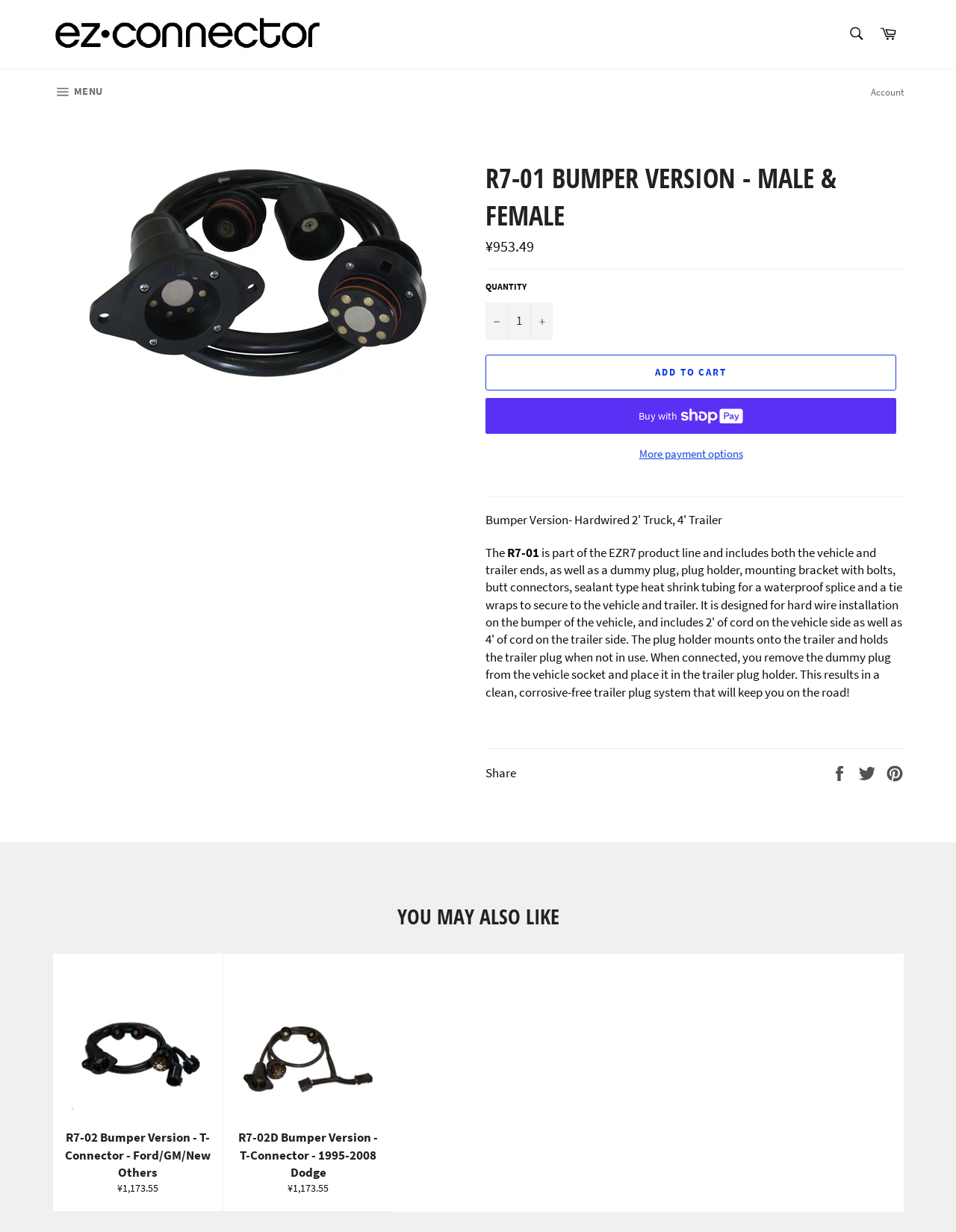What is the name of the product shown in the second recommended item?
We need a detailed and meticulous answer to the question.

I found the name of the product by looking at the link text in the 'YOU MAY ALSO LIKE' section. The second recommended item has a link with the text 'R7-02 Bumper Version - T-Connector - Ford/GM/New Others Regular price ¥1,173.55'.